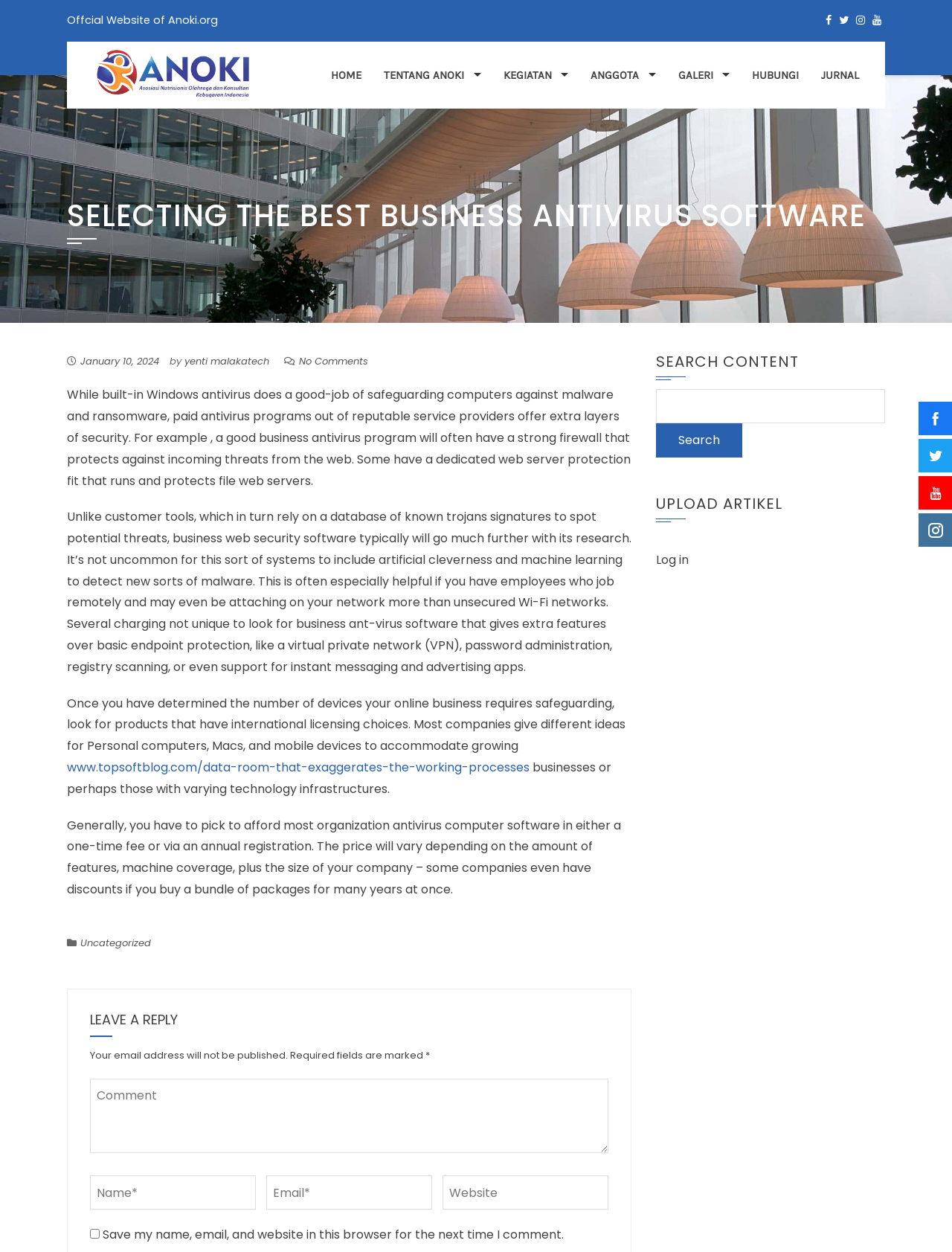Please find the bounding box coordinates of the element's region to be clicked to carry out this instruction: "Log in".

[0.689, 0.44, 0.723, 0.454]